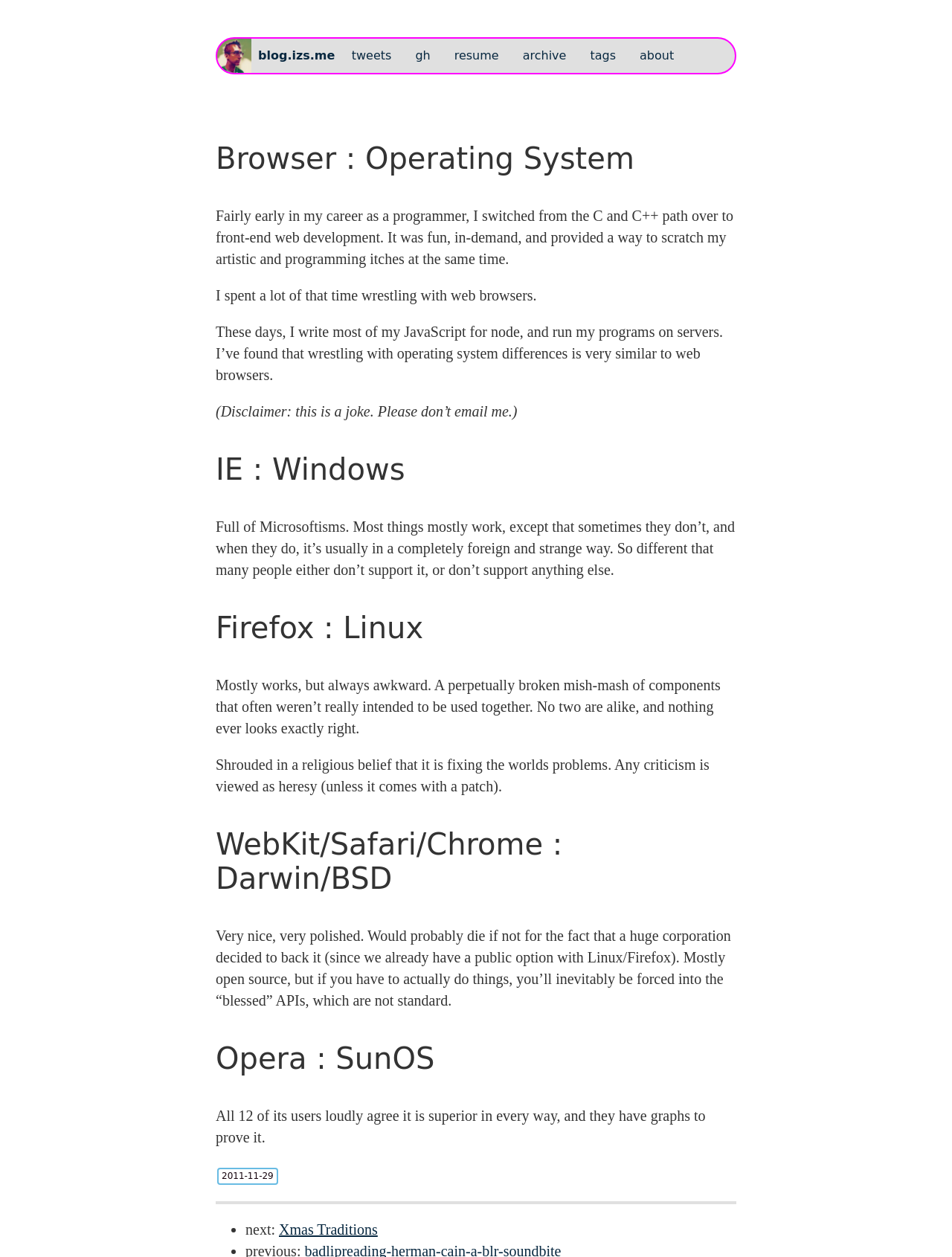Based on the element description "about", predict the bounding box coordinates of the UI element.

[0.666, 0.031, 0.714, 0.058]